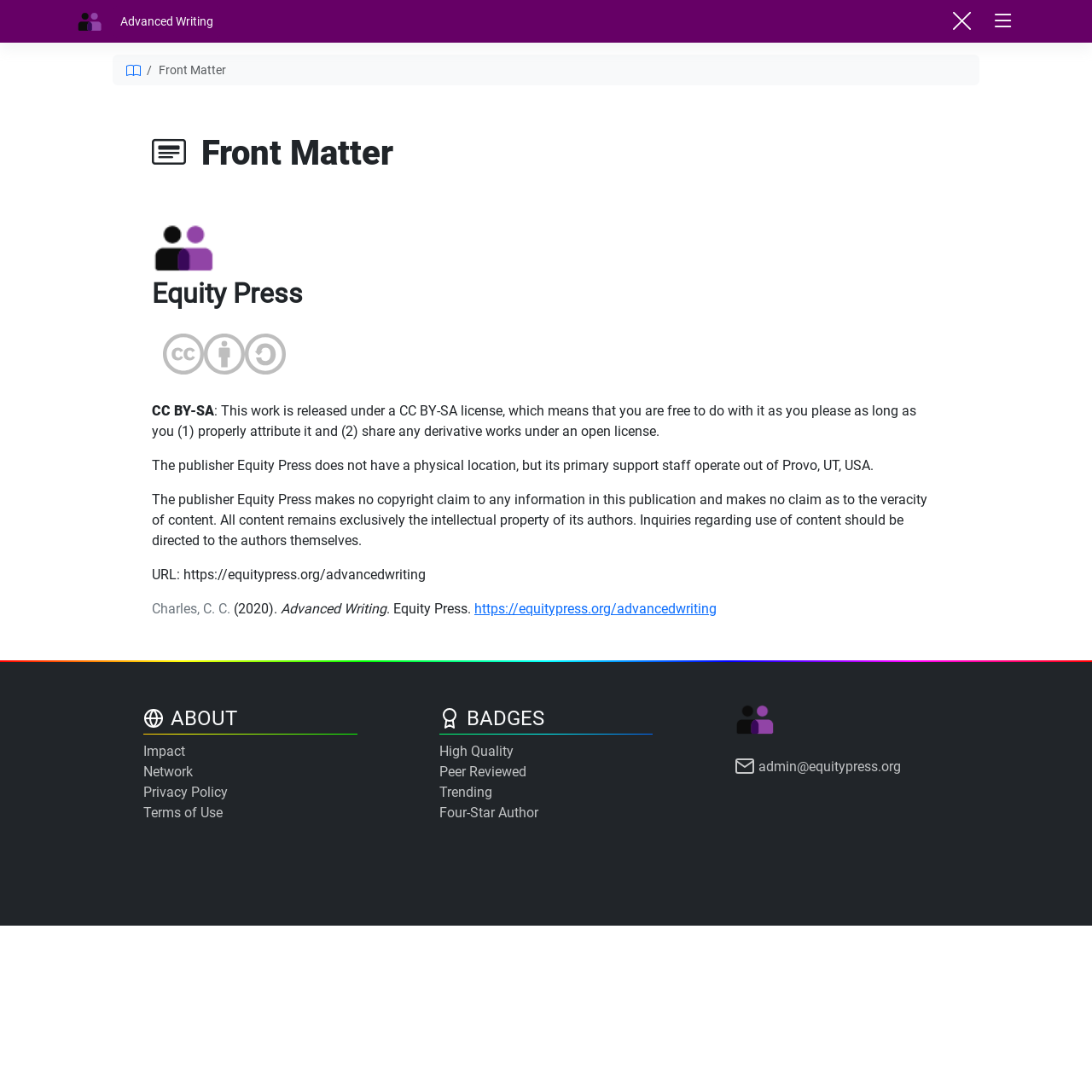What is the name of the publisher?
Please describe in detail the information shown in the image to answer the question.

I found the name of the publisher by looking at the StaticText element with the content 'Equity Press' located at [0.139, 0.203, 0.199, 0.25]. This element is a child of the Root Element and is likely to be a prominent feature on the webpage.